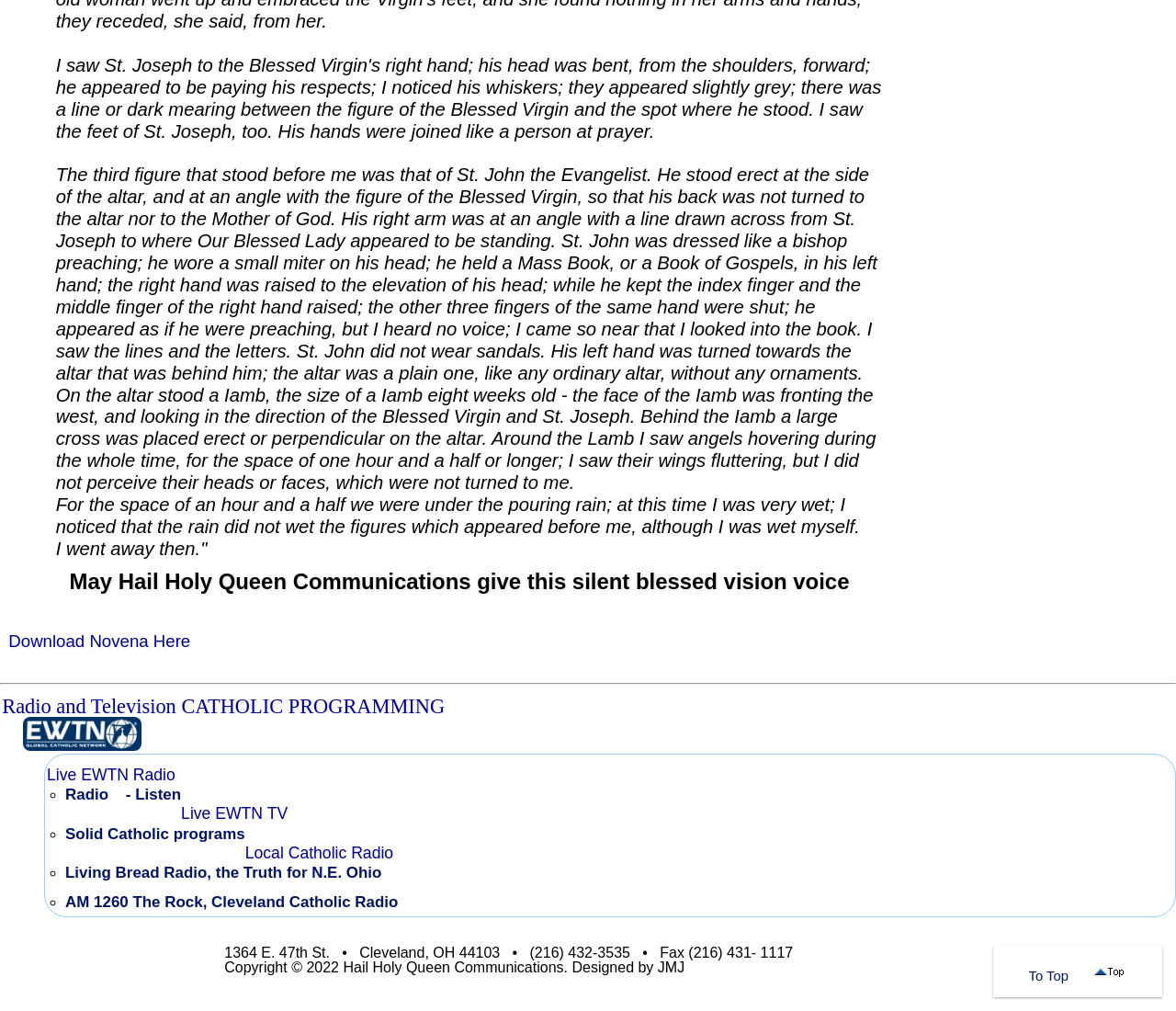What is the purpose of the link 'Download Novena Here'?
Respond with a short answer, either a single word or a phrase, based on the image.

To download a novena